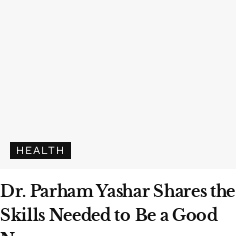Offer a detailed narrative of the scene depicted in the image.

The image features a prominent heading titled "Dr. Parham Yashar Shares the Skills Needed to Be a Good Neurosurgeon," positioned under a category label indicating "HEALTH." This suggests that the content focuses on essential qualities and expertise required for success in the field of neurosurgery. The overall design appears clean and professional, aligning with the theme of health and medical expertise.